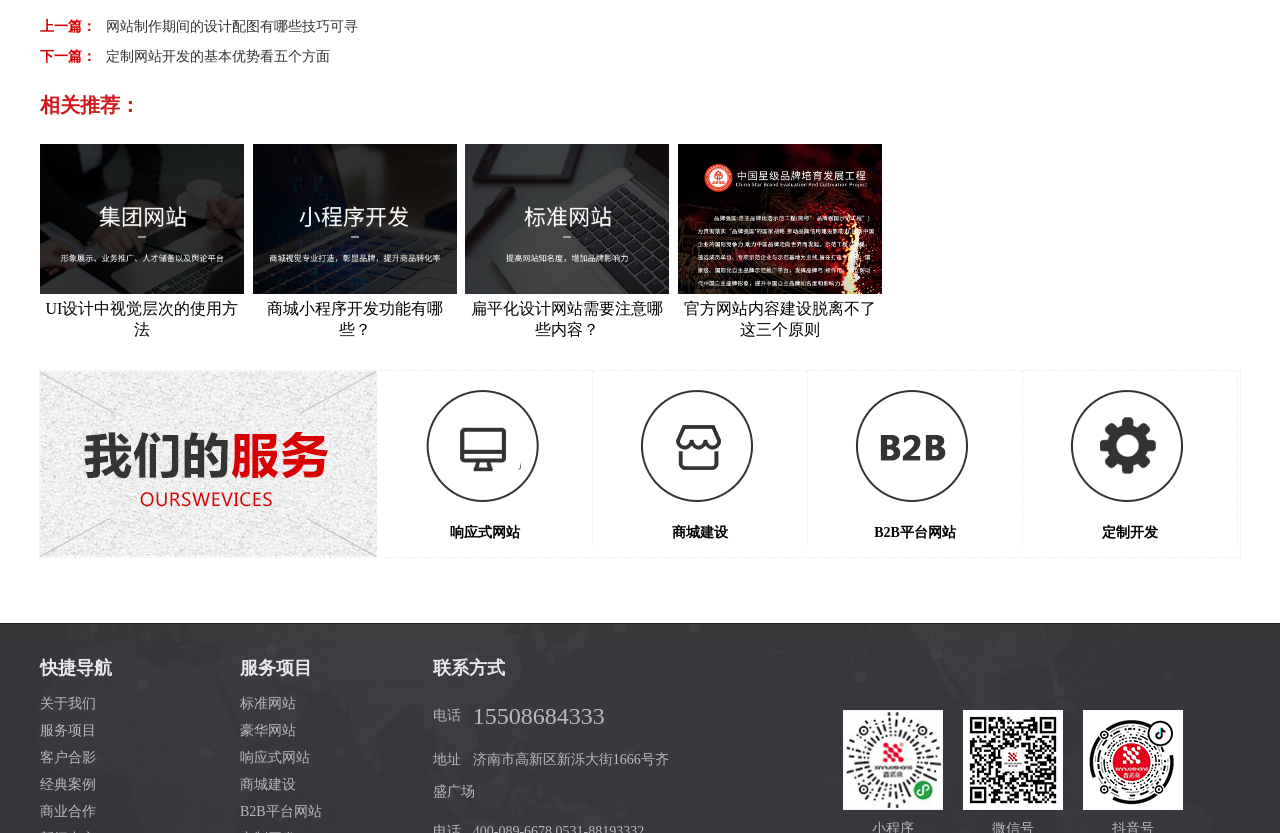Find the bounding box coordinates of the element to click in order to complete this instruction: "view the recommended article about UI design". The bounding box coordinates must be four float numbers between 0 and 1, denoted as [left, top, right, bottom].

[0.031, 0.172, 0.191, 0.415]